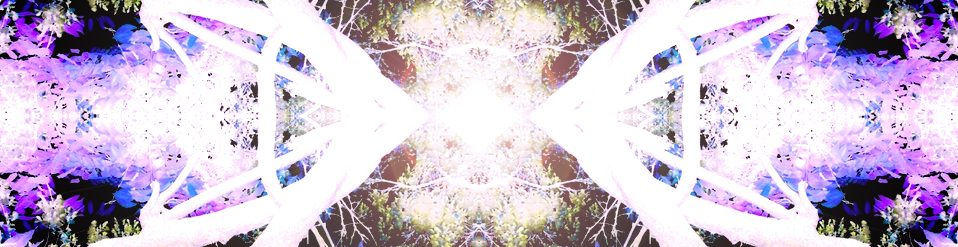What do the organic shapes resemble?
Ensure your answer is thorough and detailed.

The caption describes the organic shapes in the image as resembling branches or vines, which creates a mystical and almost ethereal atmosphere, symbolizing the interconnectedness of ideas and the flow of energy in the process of creation.